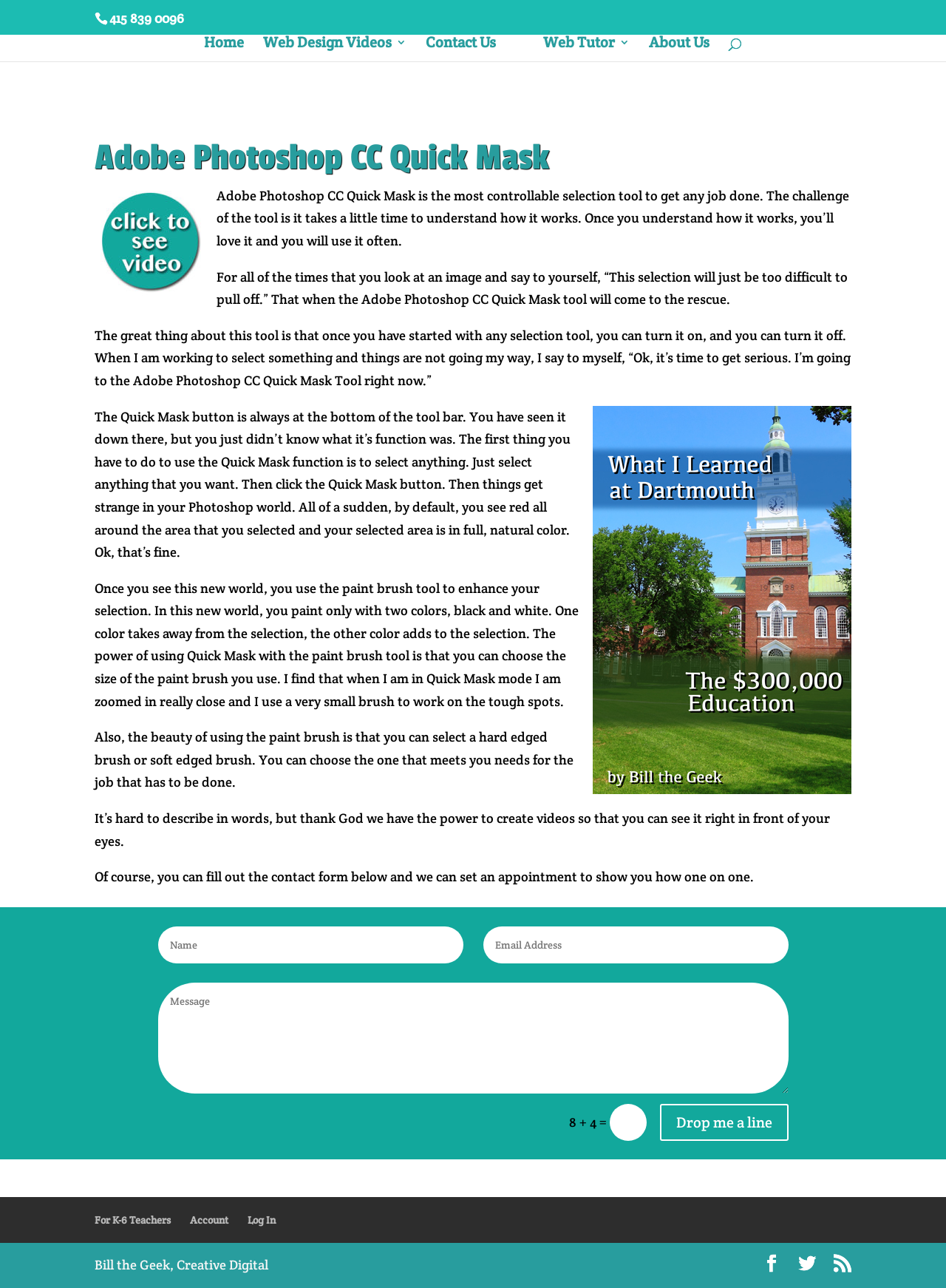Using the description: "Home", identify the bounding box of the corresponding UI element in the screenshot.

[0.23, 0.029, 0.273, 0.048]